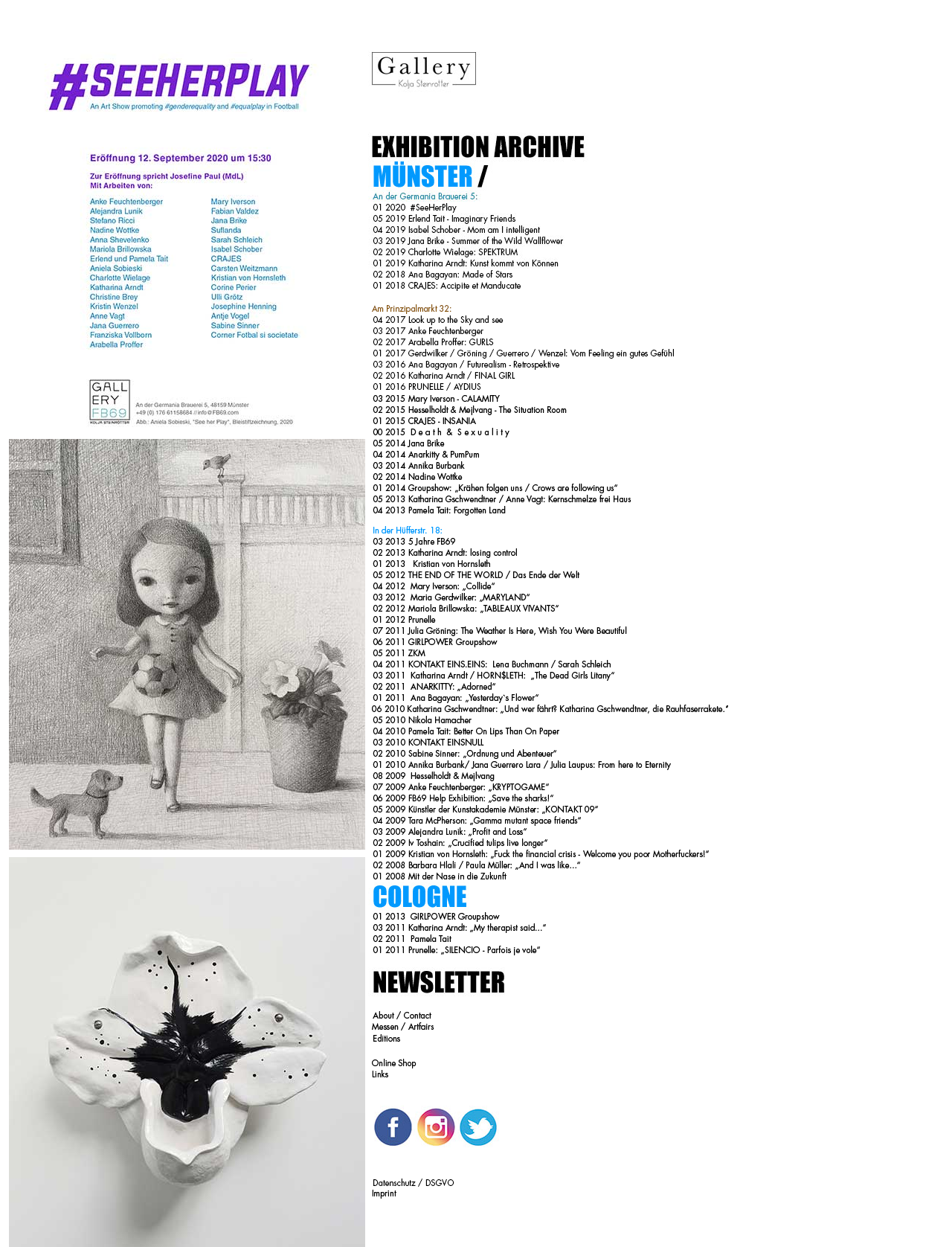Provide a thorough description of this webpage.

The webpage appears to be a list of items, possibly a news feed or a collection of articles. At the top, there are two images, one on the left and one on the right, which seem to be decorative or logo-like. Below these images, there is a row of links, each accompanied by a small image. These links are densely packed and take up most of the page. The images associated with each link are relatively small and are positioned to the left of the link text.

The links are arranged in a single column, with each link stacked below the previous one. There are no clear headings or sections, and the links seem to be a continuous list. The images associated with each link are varied, but they are all relatively small and are positioned in a consistent manner.

There are no large blocks of text or paragraphs on the page, suggesting that the content is primarily composed of these linked items. The overall layout is dense and focused on presenting a large number of links in a compact manner.